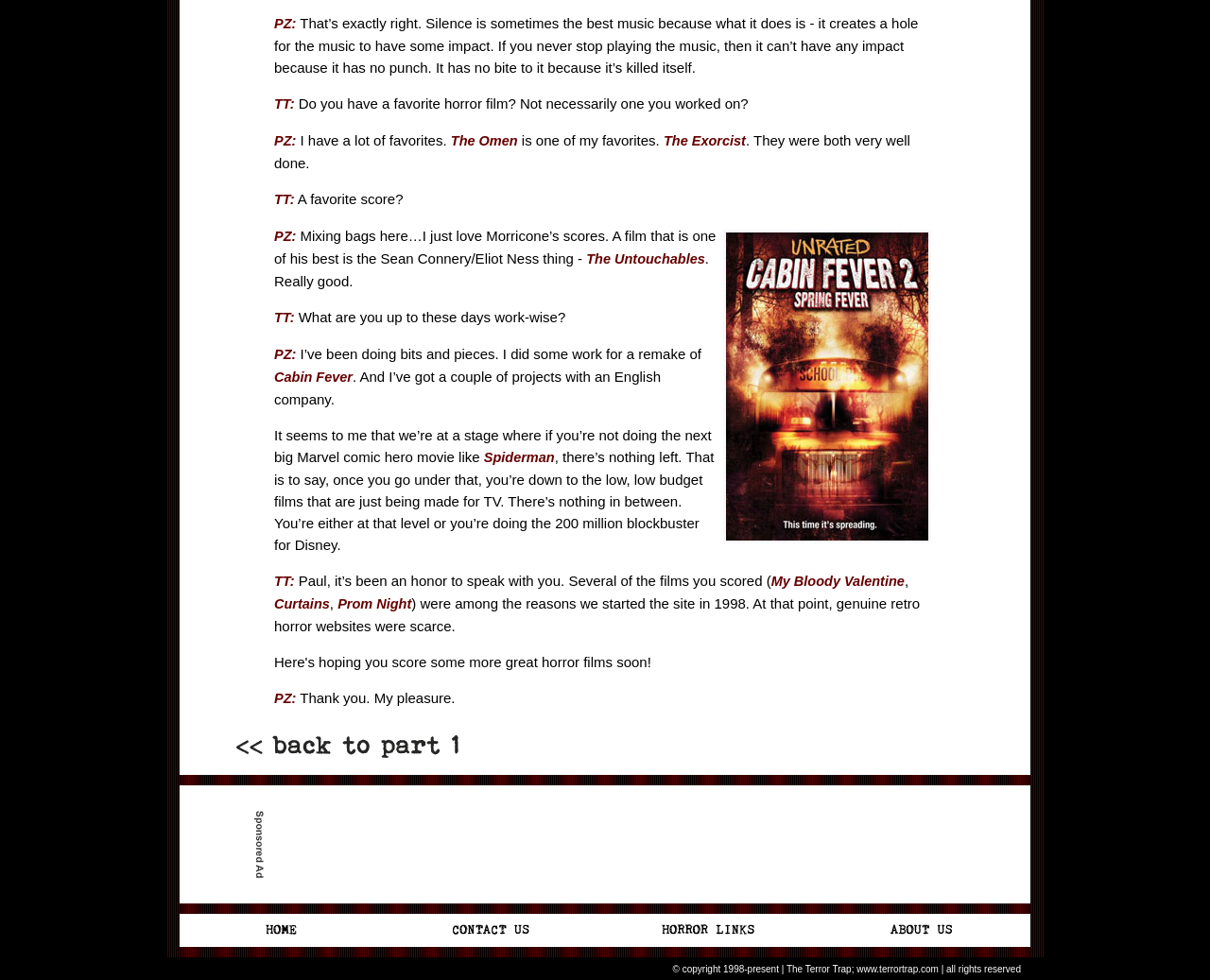Please respond to the question using a single word or phrase:
What is the topic of the conversation between TT and PZ?

Film scoring